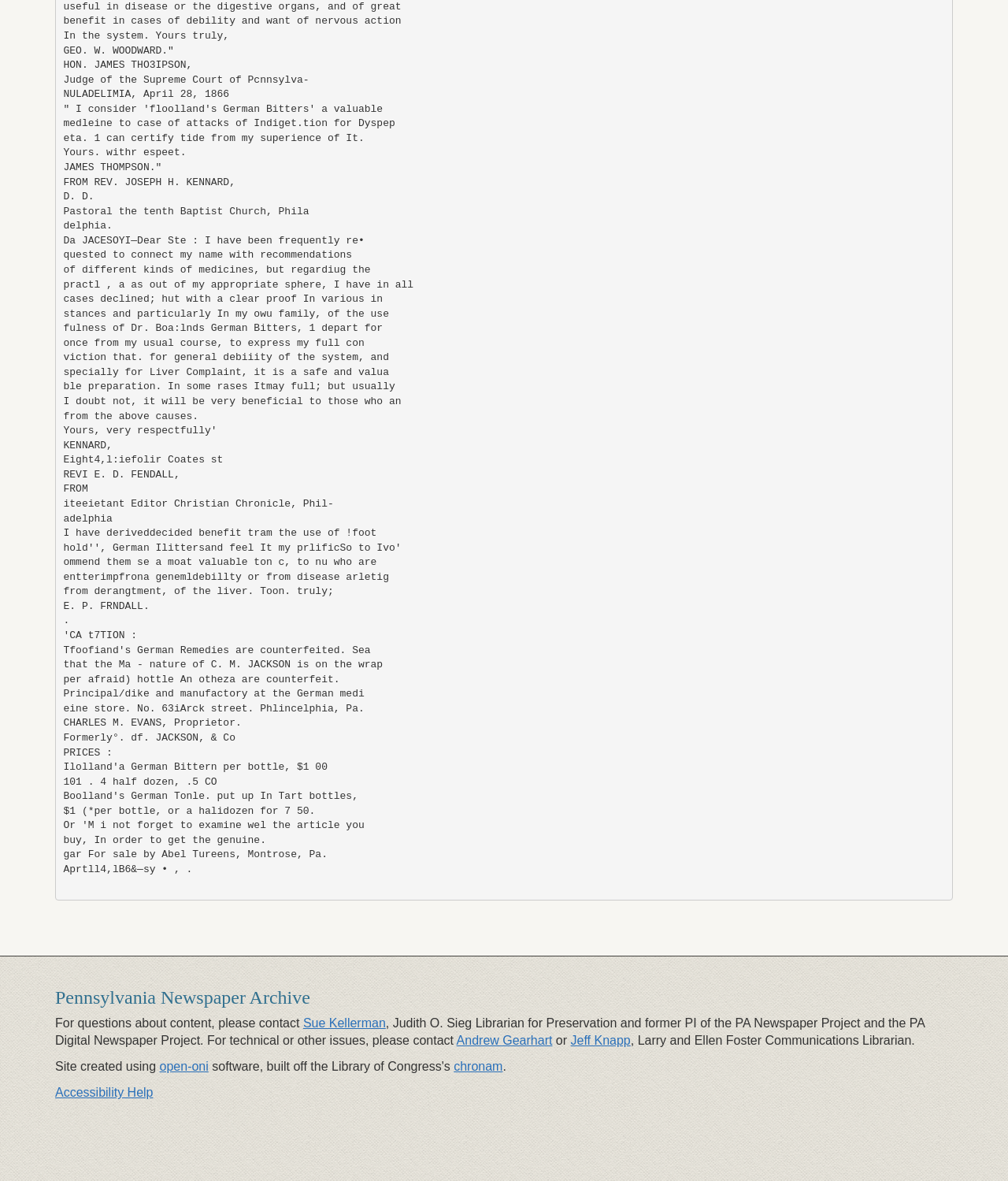What is the name of the related project mentioned?
Examine the webpage screenshot and provide an in-depth answer to the question.

The webpage mentions 'chronam' at the bottom, which suggests that it is a related project to the Pennsylvania Newspaper Archive.